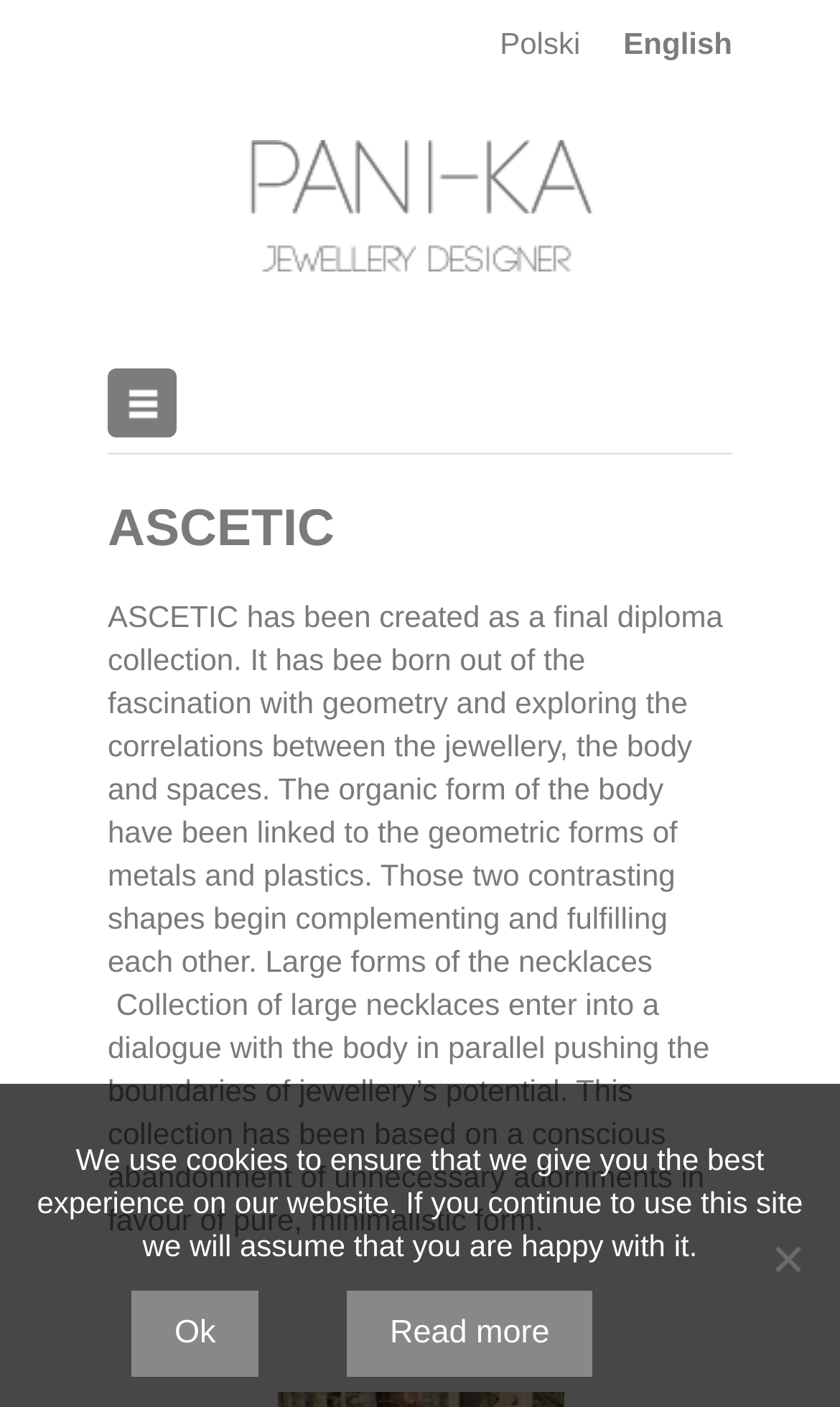Answer with a single word or phrase: 
What is the theme of the jewellery collection?

Geometry and body spaces